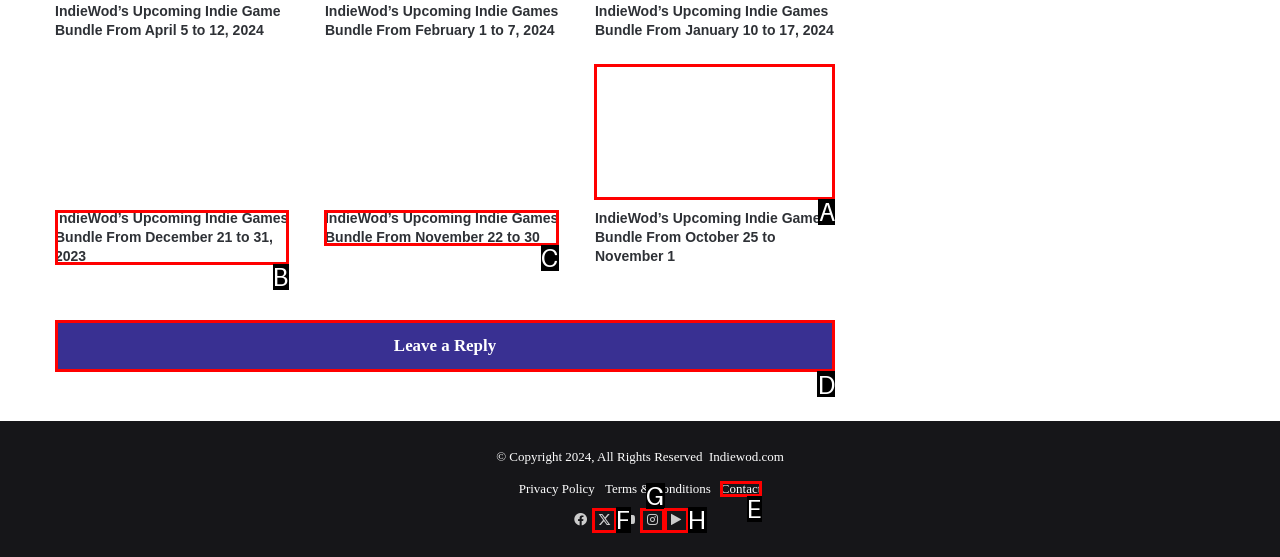Determine which HTML element I should select to execute the task: Leave a reply
Reply with the corresponding option's letter from the given choices directly.

D